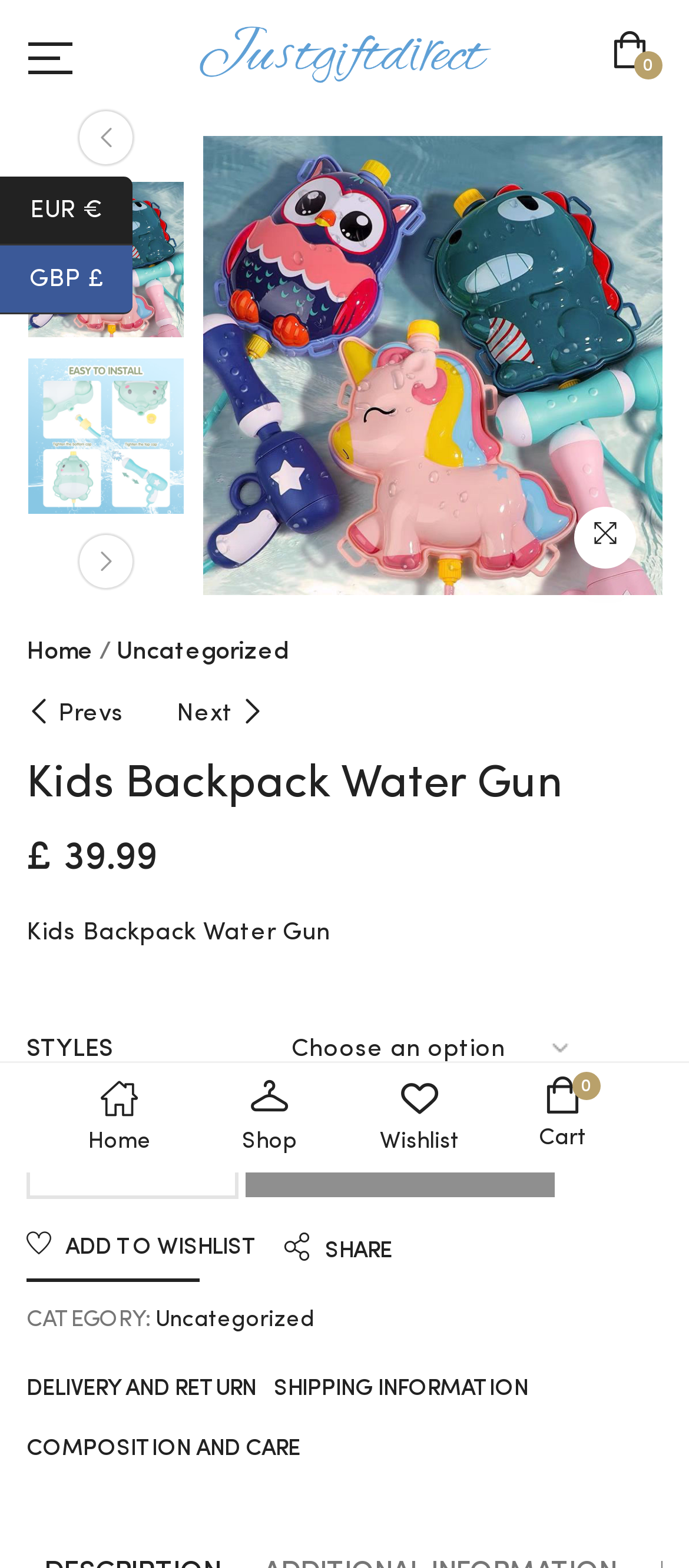Use a single word or phrase to answer the question:
What is the price of the Kids Backpack Water Gun?

£39.99